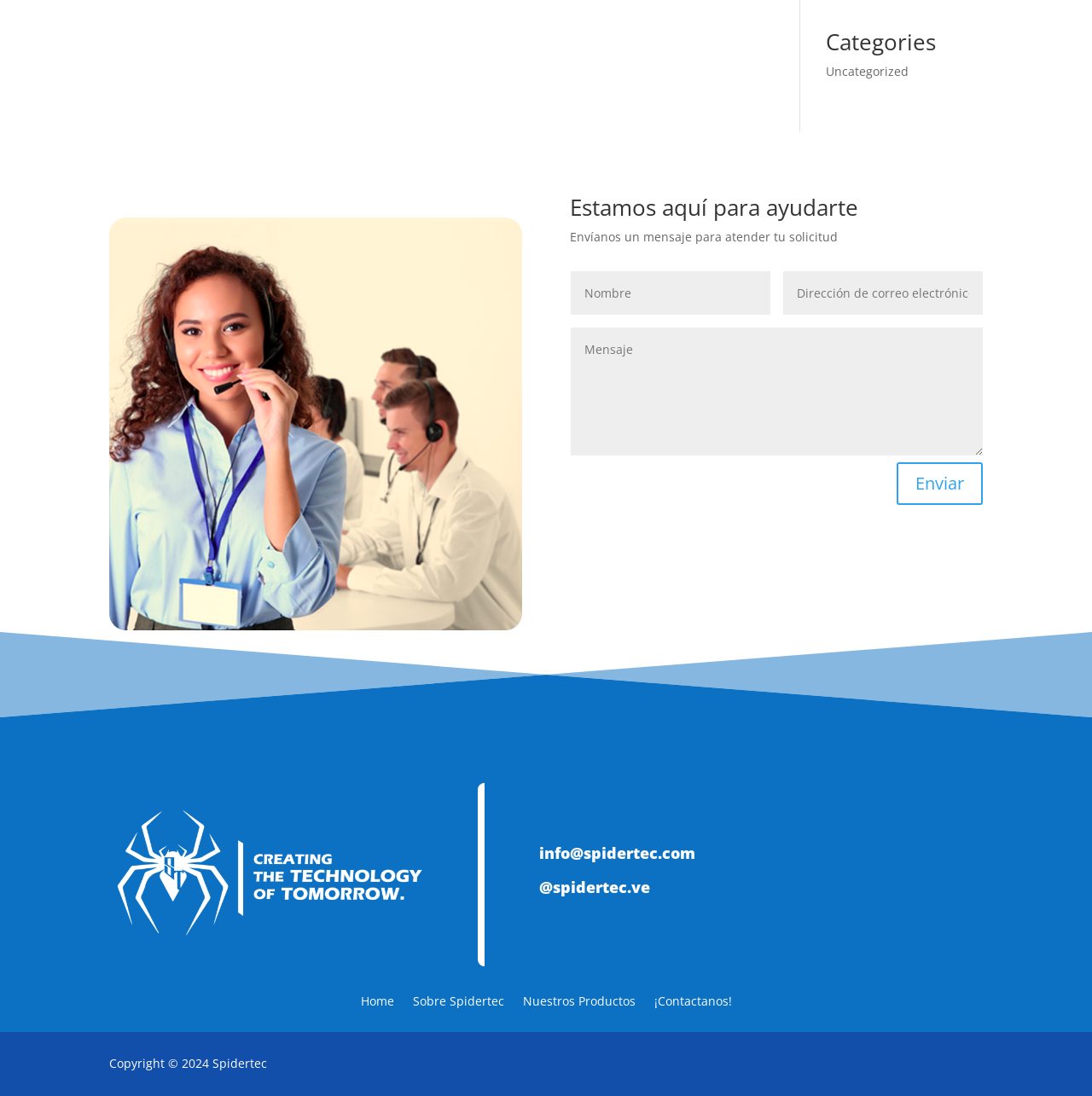Provide the bounding box for the UI element matching this description: "name="et_pb_contact_name_0" placeholder="Nombre"".

[0.522, 0.248, 0.705, 0.287]